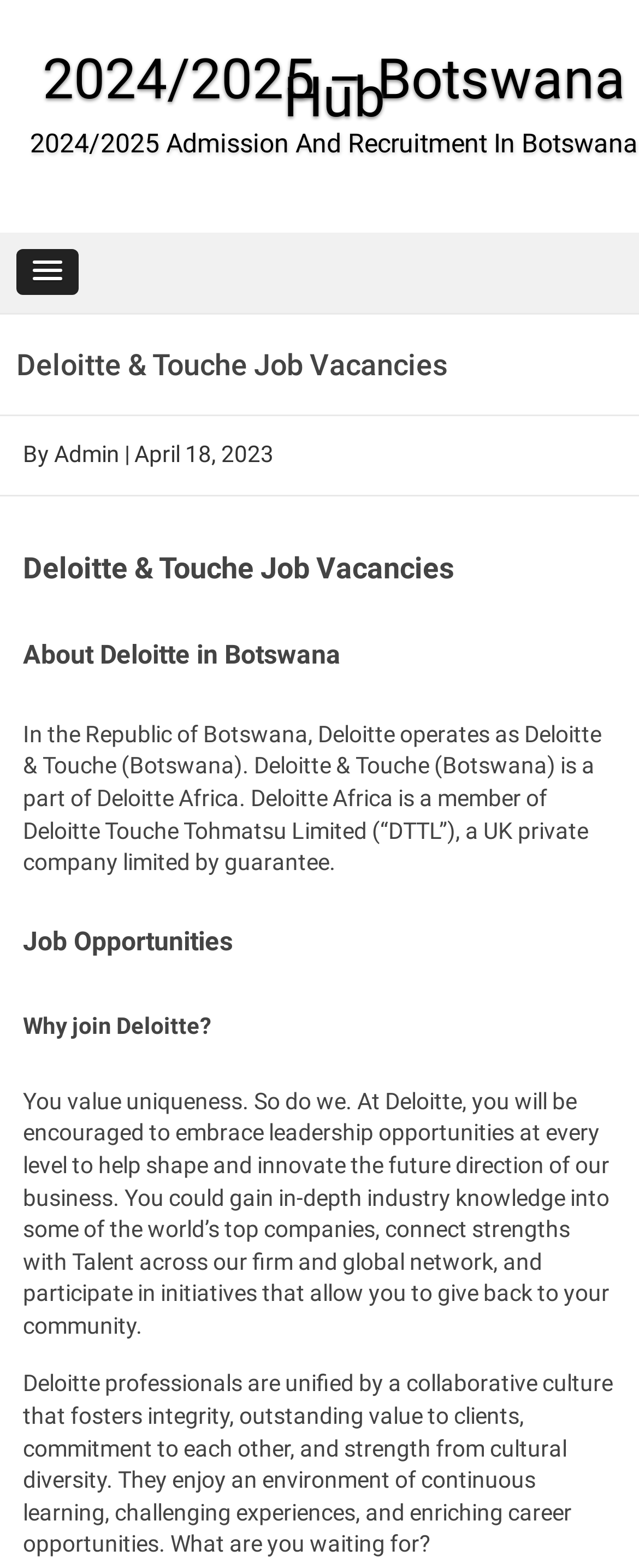Identify the bounding box for the described UI element. Provide the coordinates in (top-left x, top-left y, bottom-right x, bottom-right y) format with values ranging from 0 to 1: Admin

[0.085, 0.281, 0.187, 0.298]